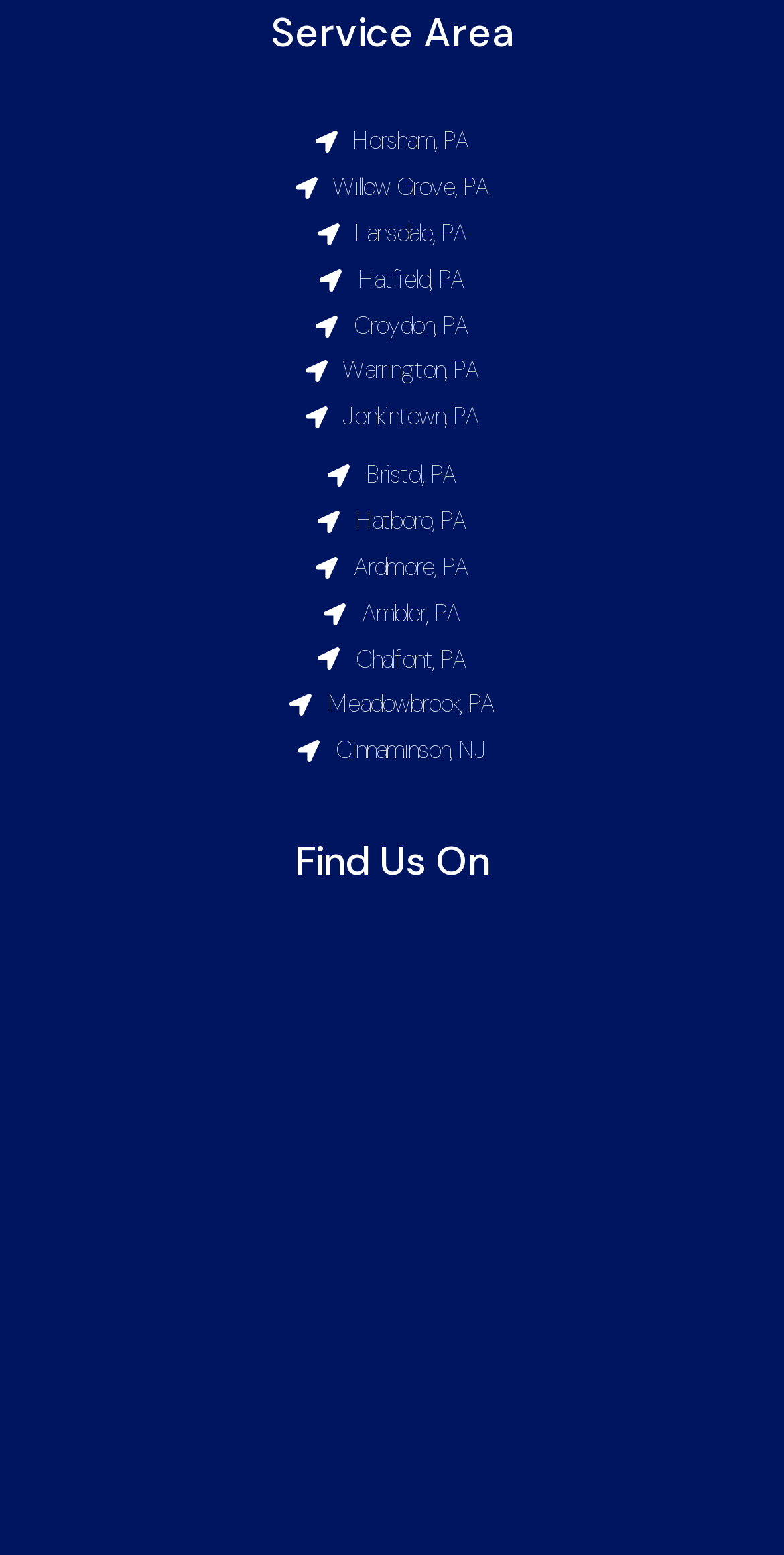What is the purpose of the links under 'Service Area'?
Please craft a detailed and exhaustive response to the question.

The links under the 'Service Area' heading appear to be location-based, allowing users to find specific locations or services in different areas, such as Horsham, Willow Grove, and others.